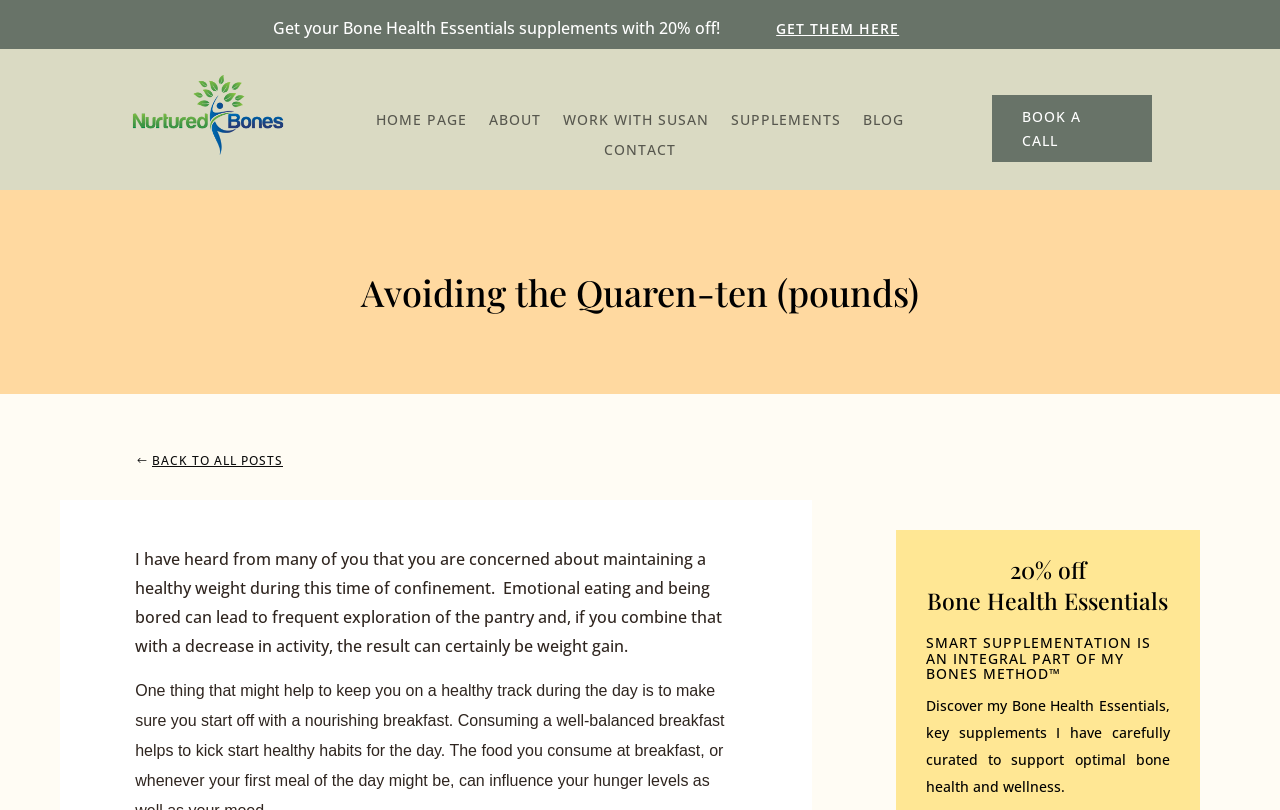Locate the bounding box of the user interface element based on this description: "Supplements".

[0.571, 0.139, 0.657, 0.166]